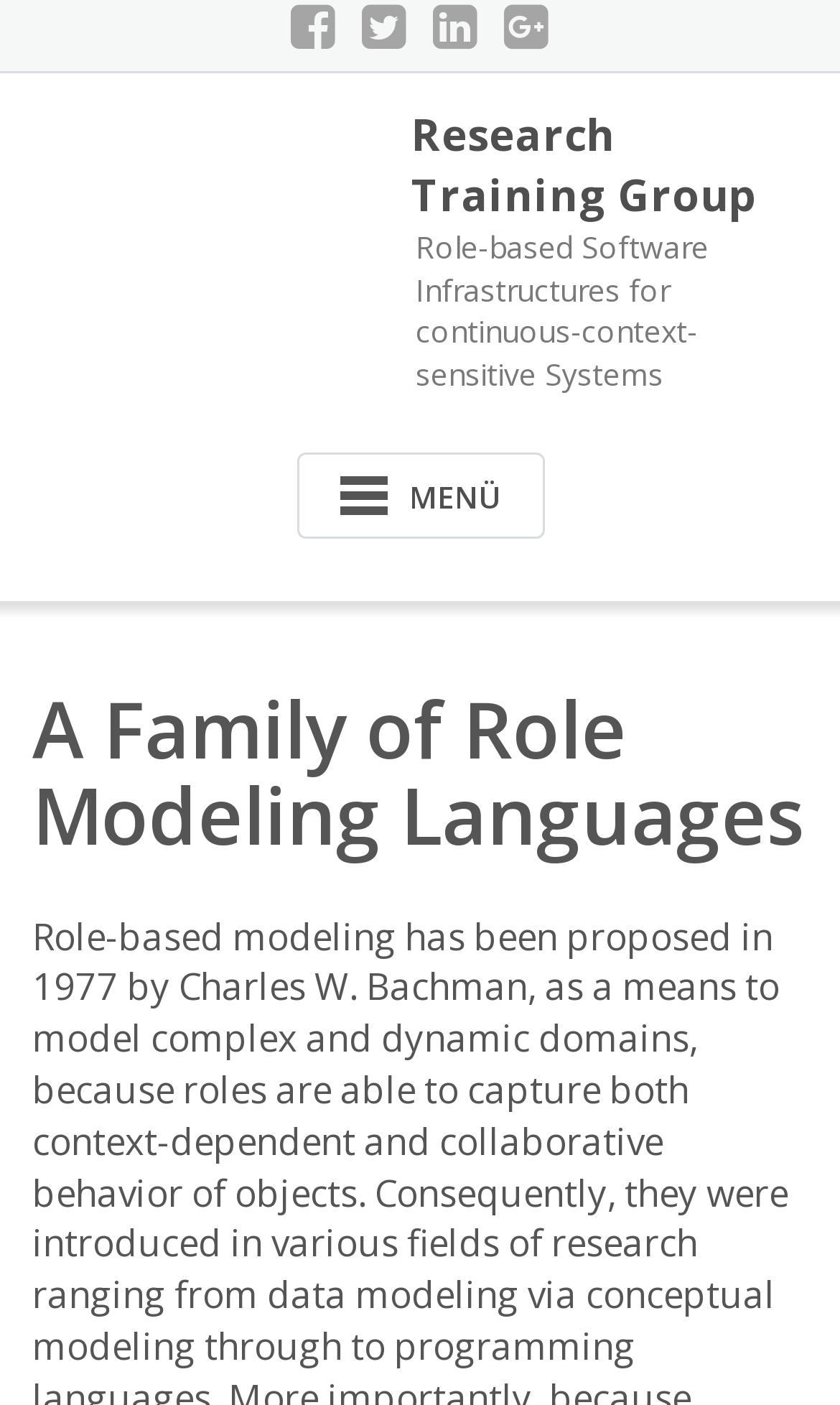Provide a brief response in the form of a single word or phrase:
What is the title of the section below the menu?

A Family of Role Modeling Languages